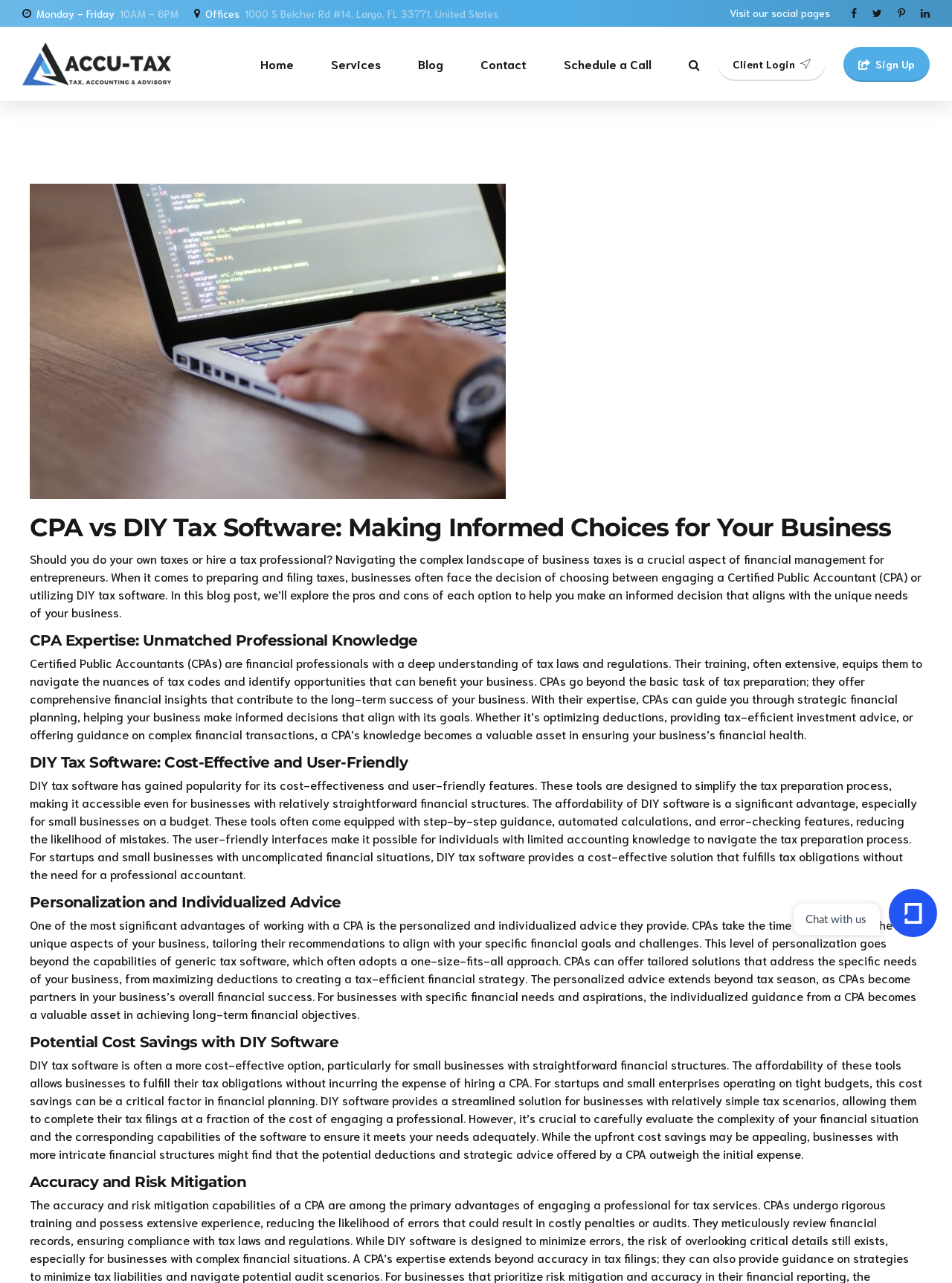How many social media links are there?
Relying on the image, give a concise answer in one word or a brief phrase.

4